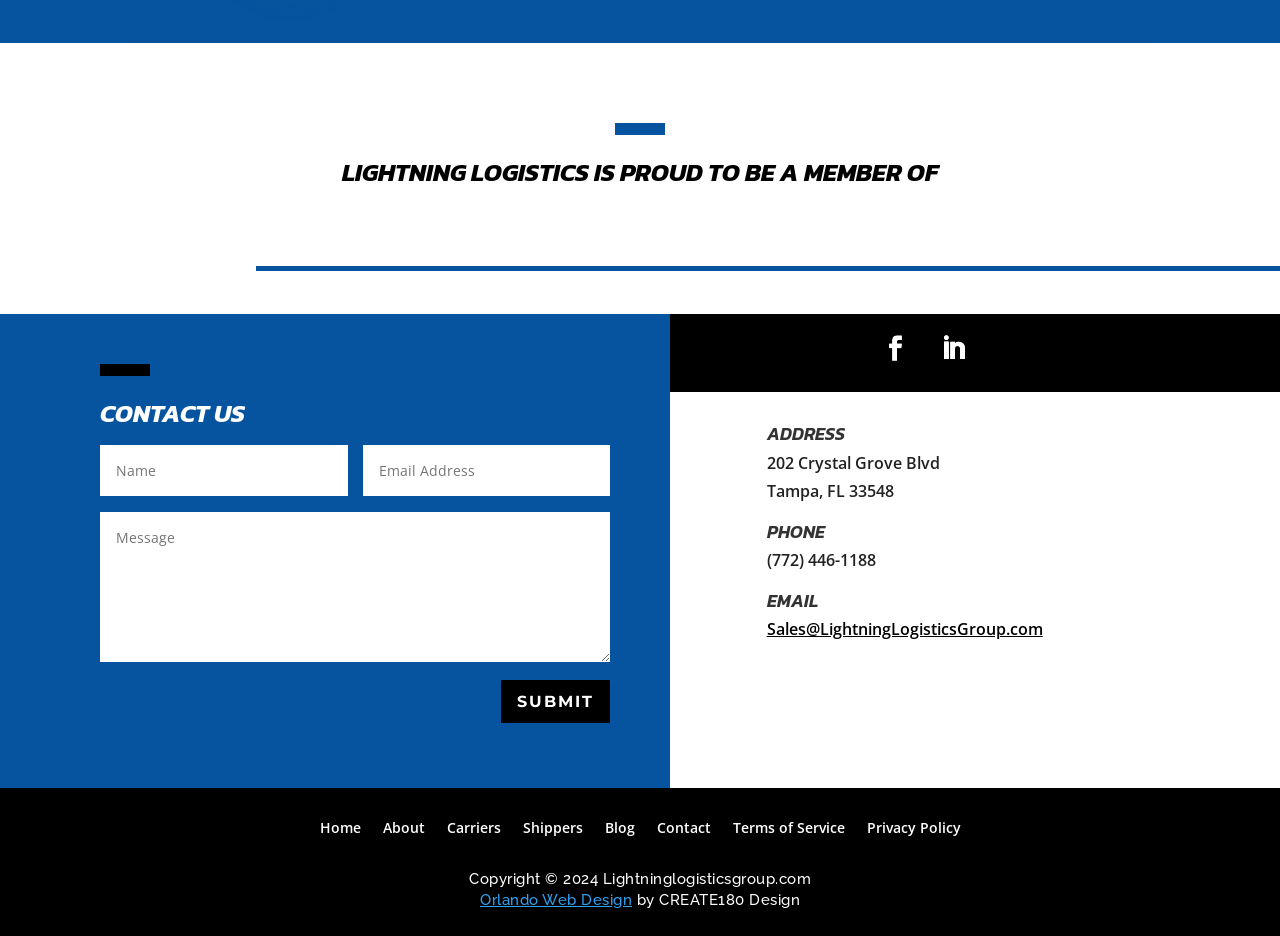Please identify the bounding box coordinates for the region that you need to click to follow this instruction: "Read the latest news".

None